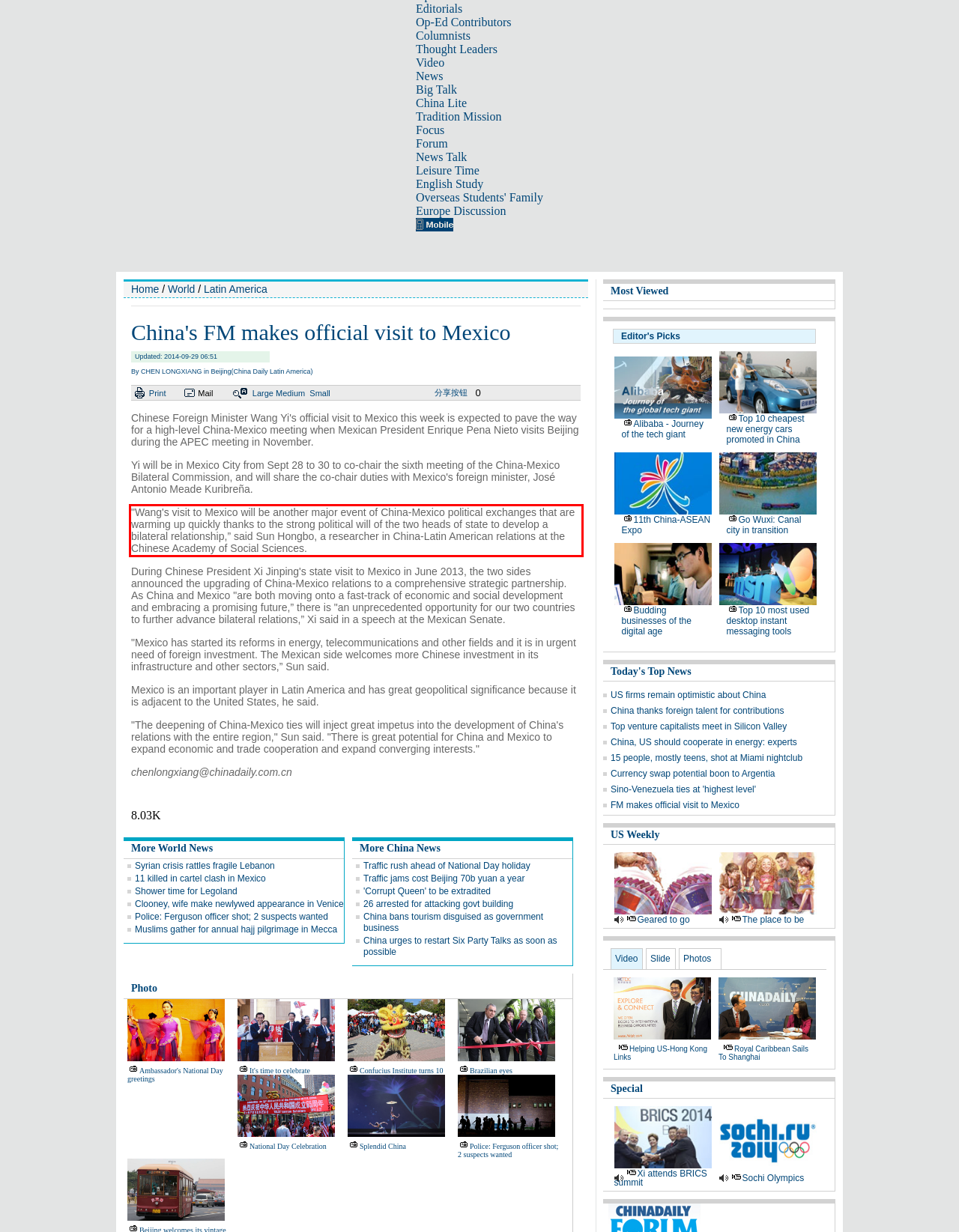Analyze the webpage screenshot and use OCR to recognize the text content in the red bounding box.

"Wang's visit to Mexico will be another major event of China-Mexico political exchanges that are warming up quickly thanks to the strong political will of the two heads of state to develop a bilateral relationship,” said Sun Hongbo, a researcher in China-Latin American relations at the Chinese Academy of Social Sciences.